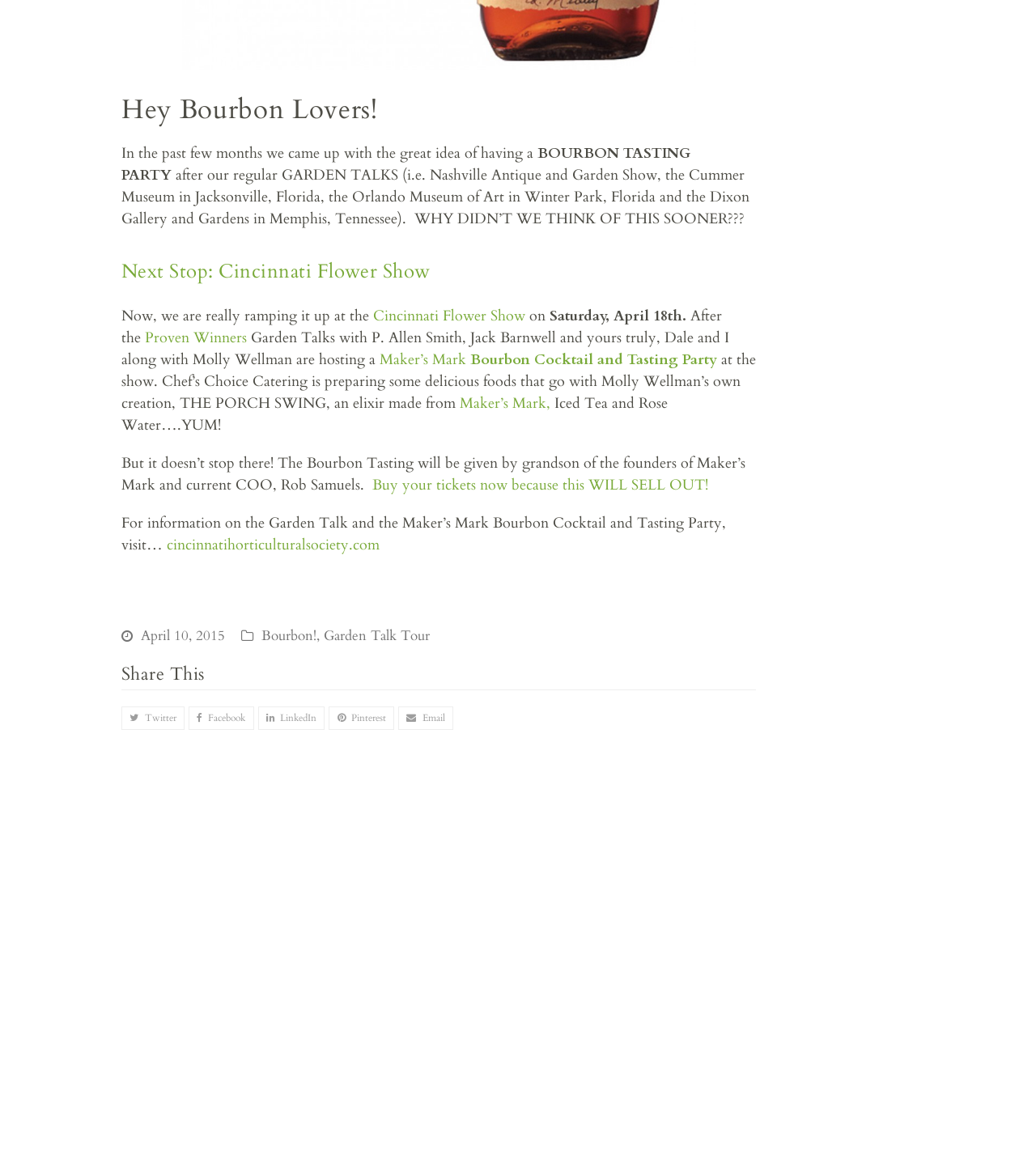Identify the bounding box coordinates of the specific part of the webpage to click to complete this instruction: "Click the 'Buy your tickets now because this WILL SELL OUT!' link".

[0.359, 0.41, 0.691, 0.428]